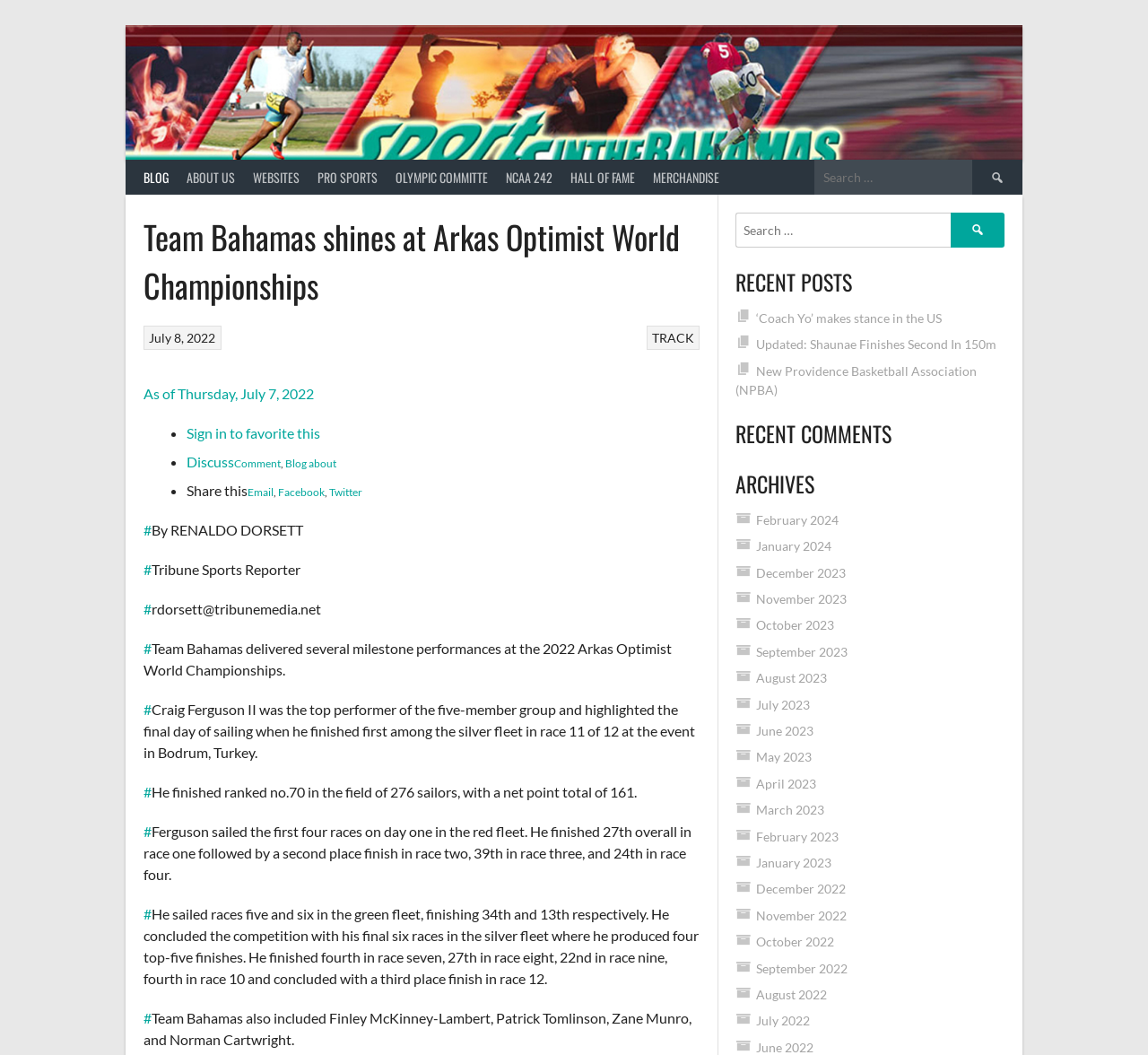How many members are in Team Bahamas?
Craft a detailed and extensive response to the question.

I found the answer by reading the article content. It is mentioned that 'Team Bahamas also included Finley McKinney-Lambert, Patrick Tomlinson, Zane Munro, and Norman Cartwright' in addition to Craig Ferguson II, making a total of 5 members.